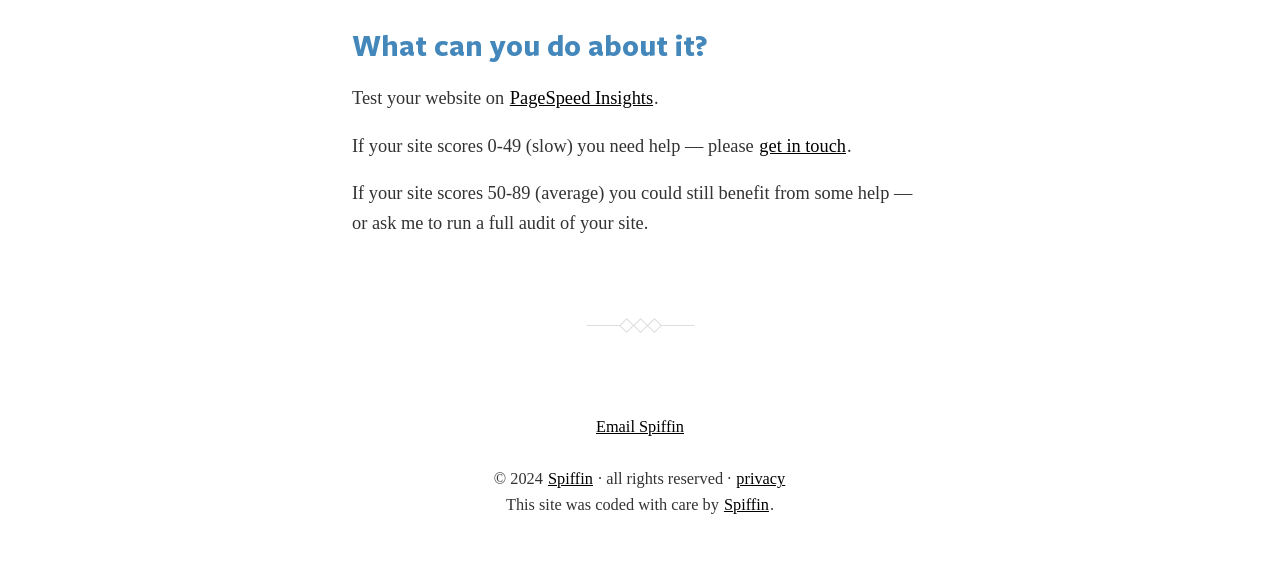Bounding box coordinates are specified in the format (top-left x, top-left y, bottom-right x, bottom-right y). All values are floating point numbers bounded between 0 and 1. Please provide the bounding box coordinate of the region this sentence describes: Spiffin

[0.427, 0.802, 0.464, 0.838]